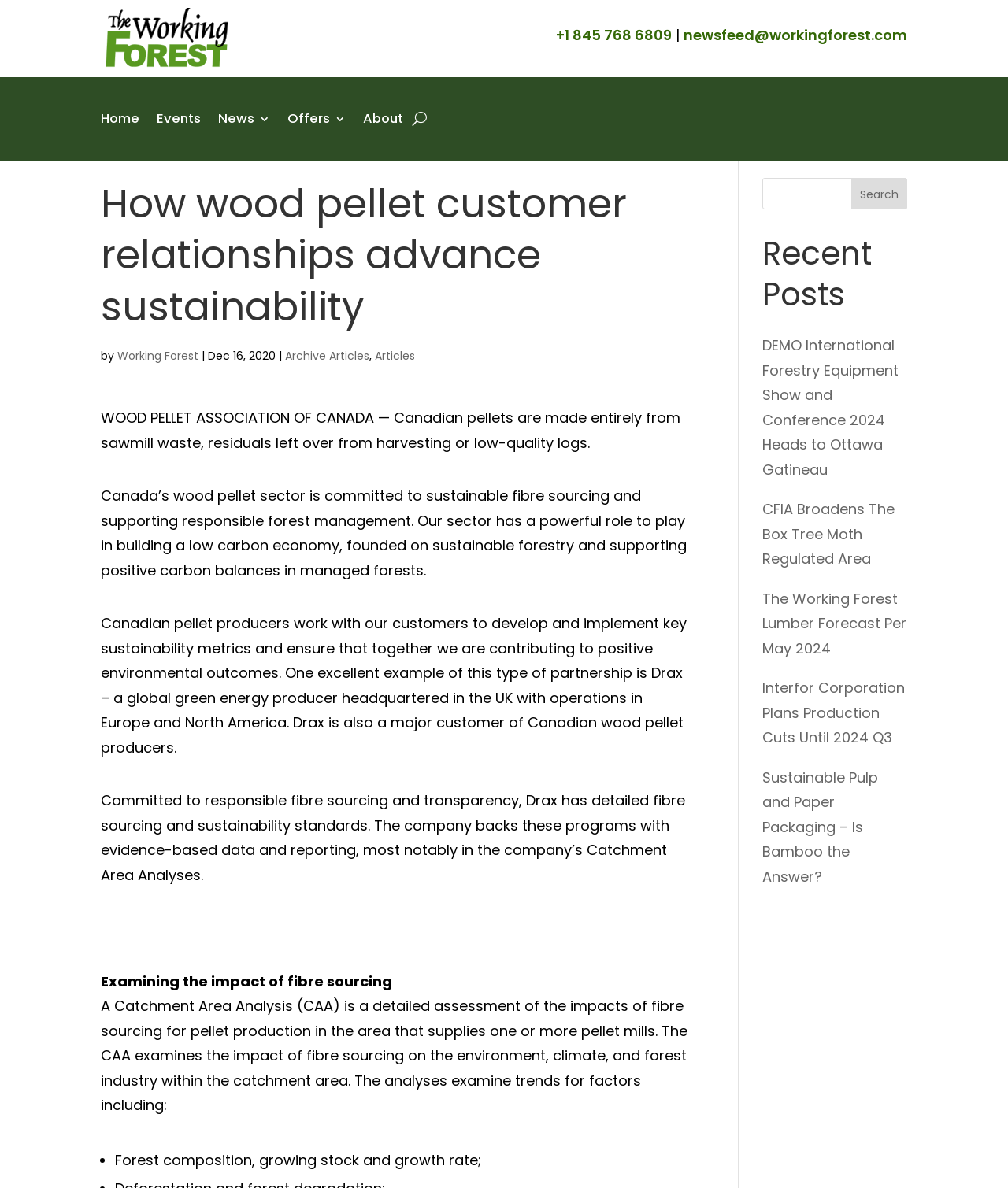Please provide the main heading of the webpage content.

How wood pellet customer relationships advance sustainability